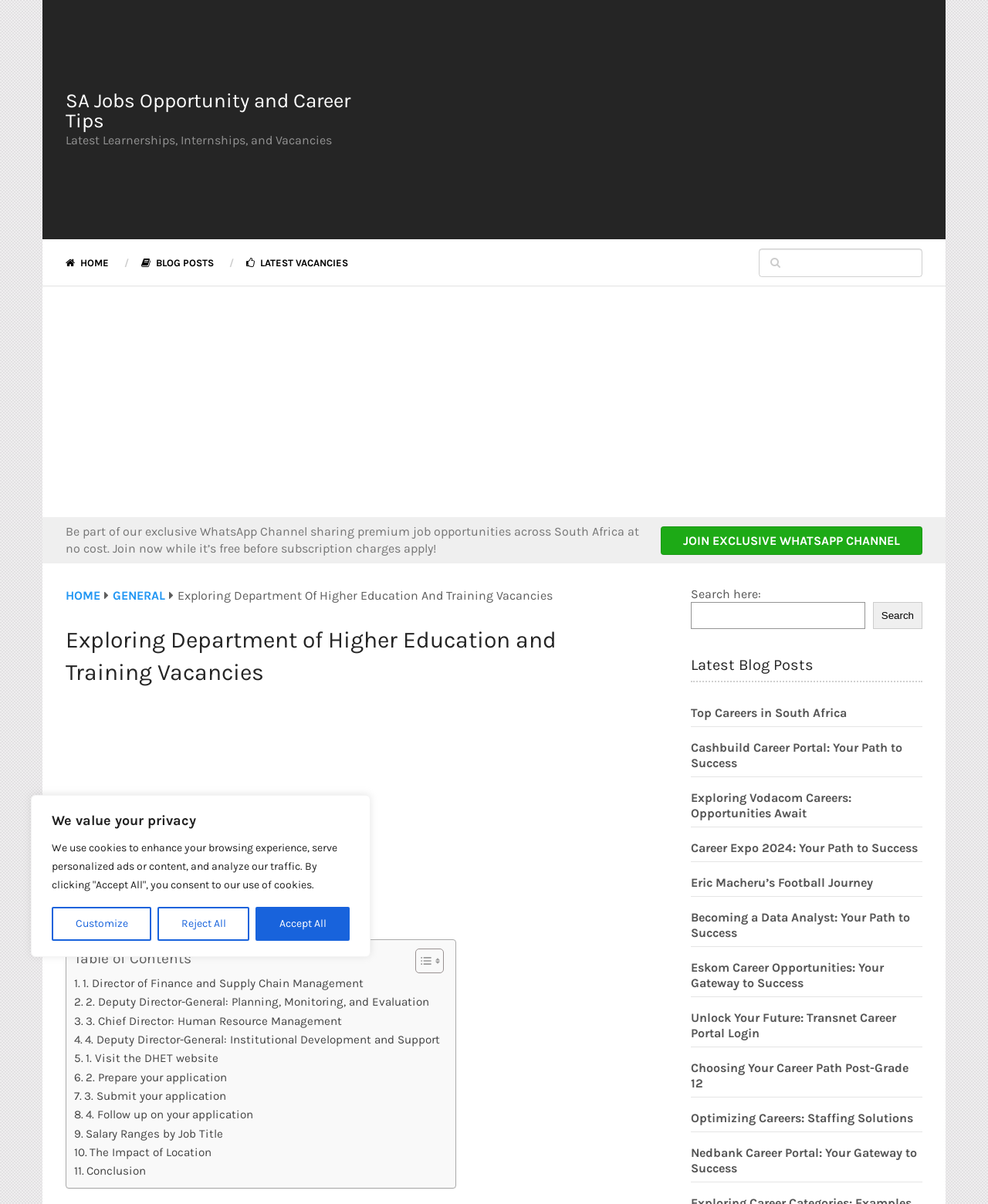Respond to the question with just a single word or phrase: 
What is the 'Table of Contents' section for?

To navigate the webpage